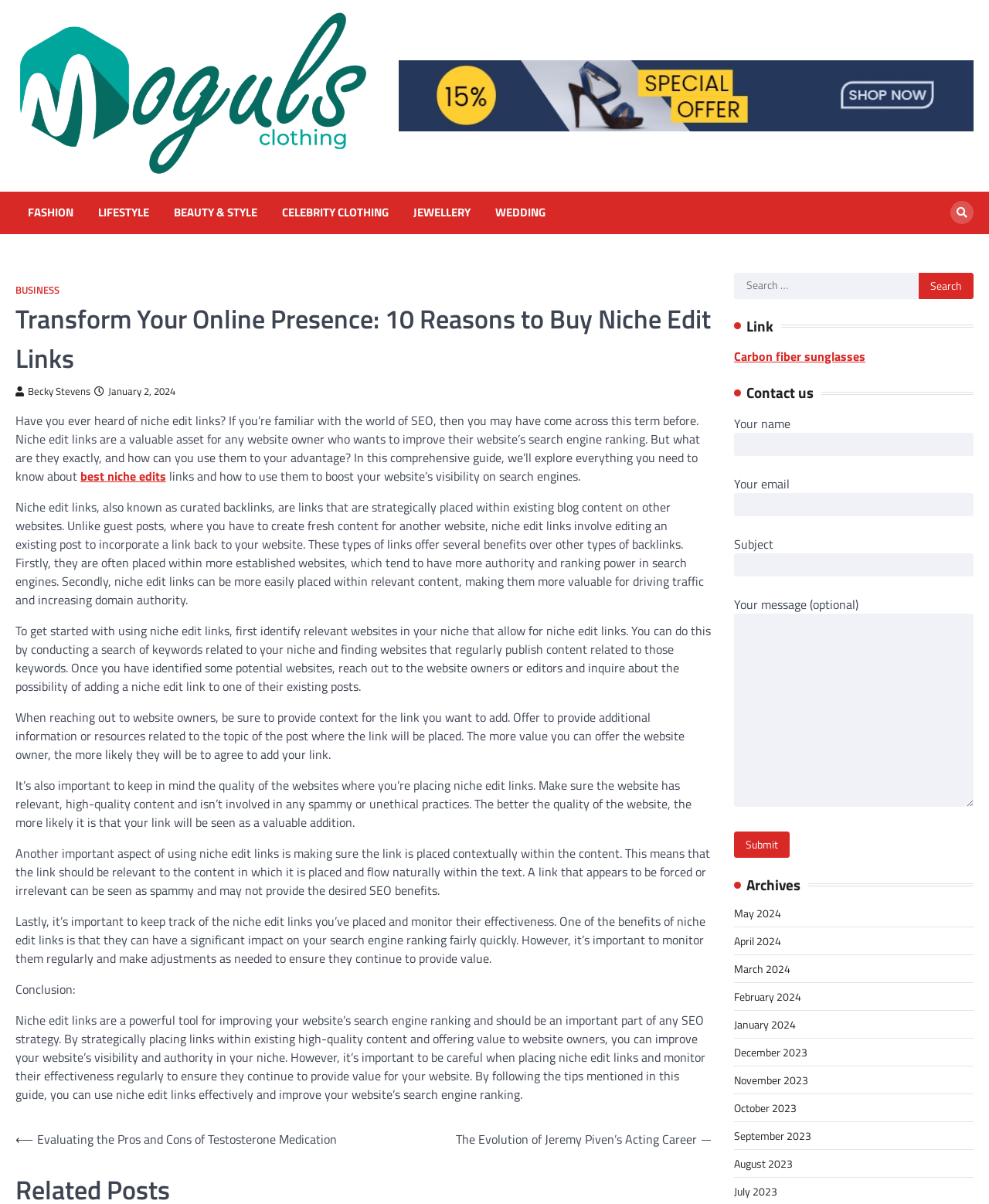Highlight the bounding box coordinates of the element you need to click to perform the following instruction: "Read the article about 'best niche edits'."

[0.081, 0.388, 0.168, 0.403]